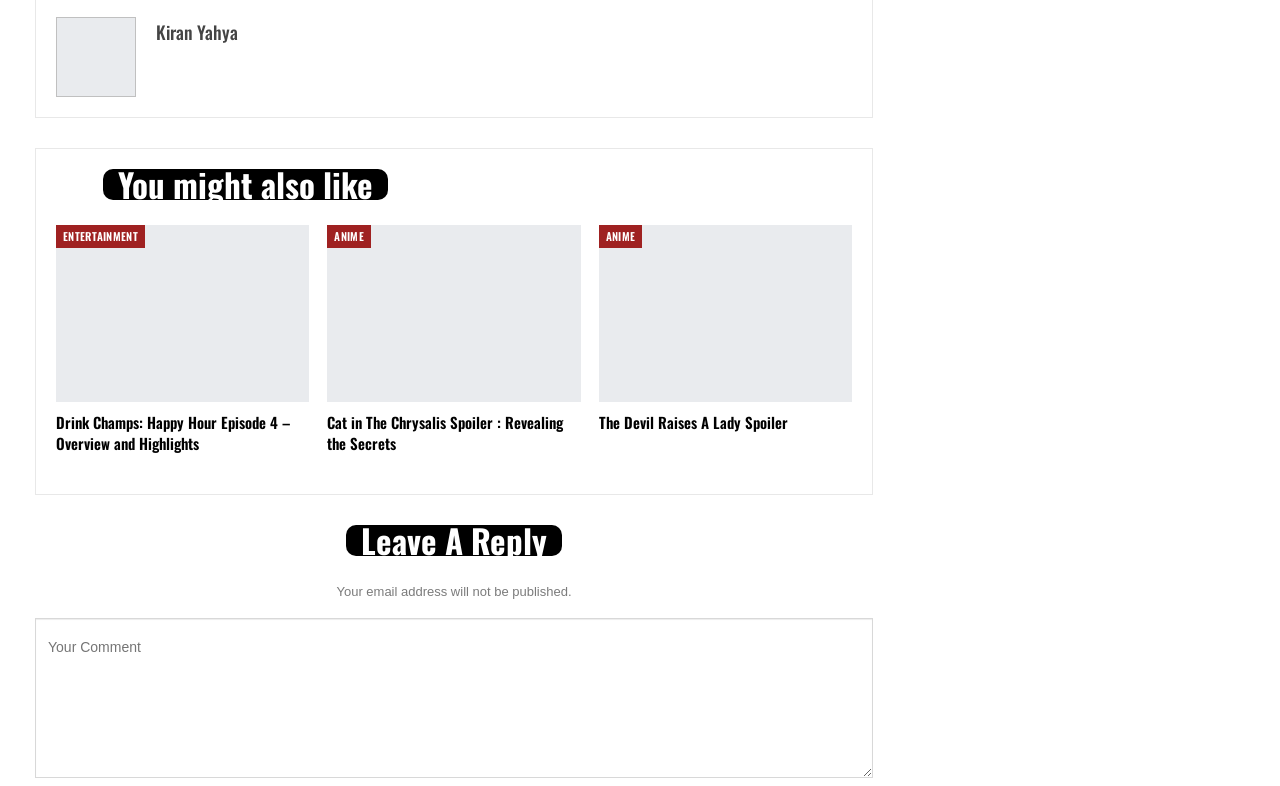Please reply with a single word or brief phrase to the question: 
What categories are available?

ENTERTAINMENT, ANIME